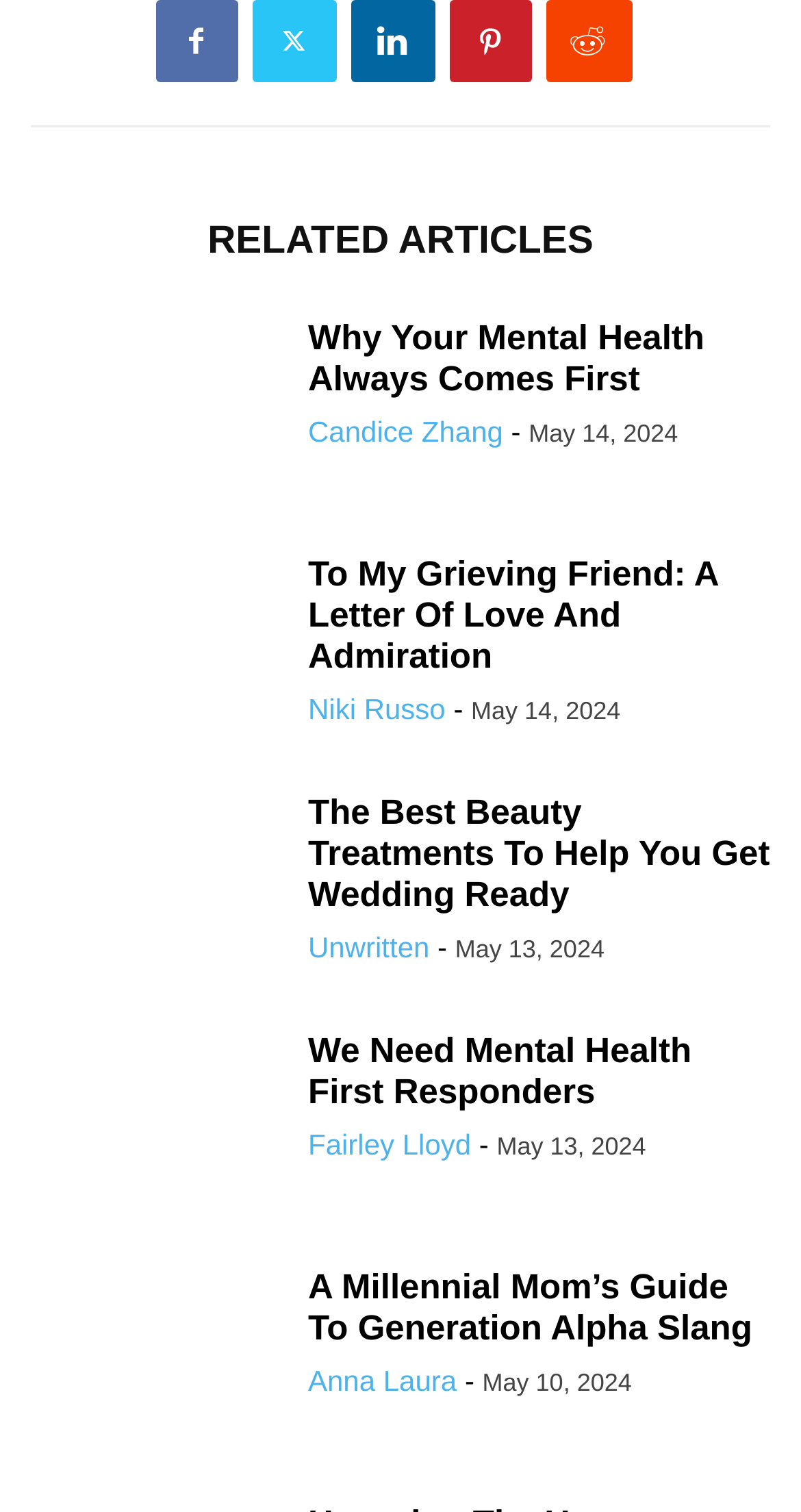Can you determine the bounding box coordinates of the area that needs to be clicked to fulfill the following instruction: "Click on the link 'Why Your Mental Health Always Comes First'"?

[0.038, 0.211, 0.346, 0.333]